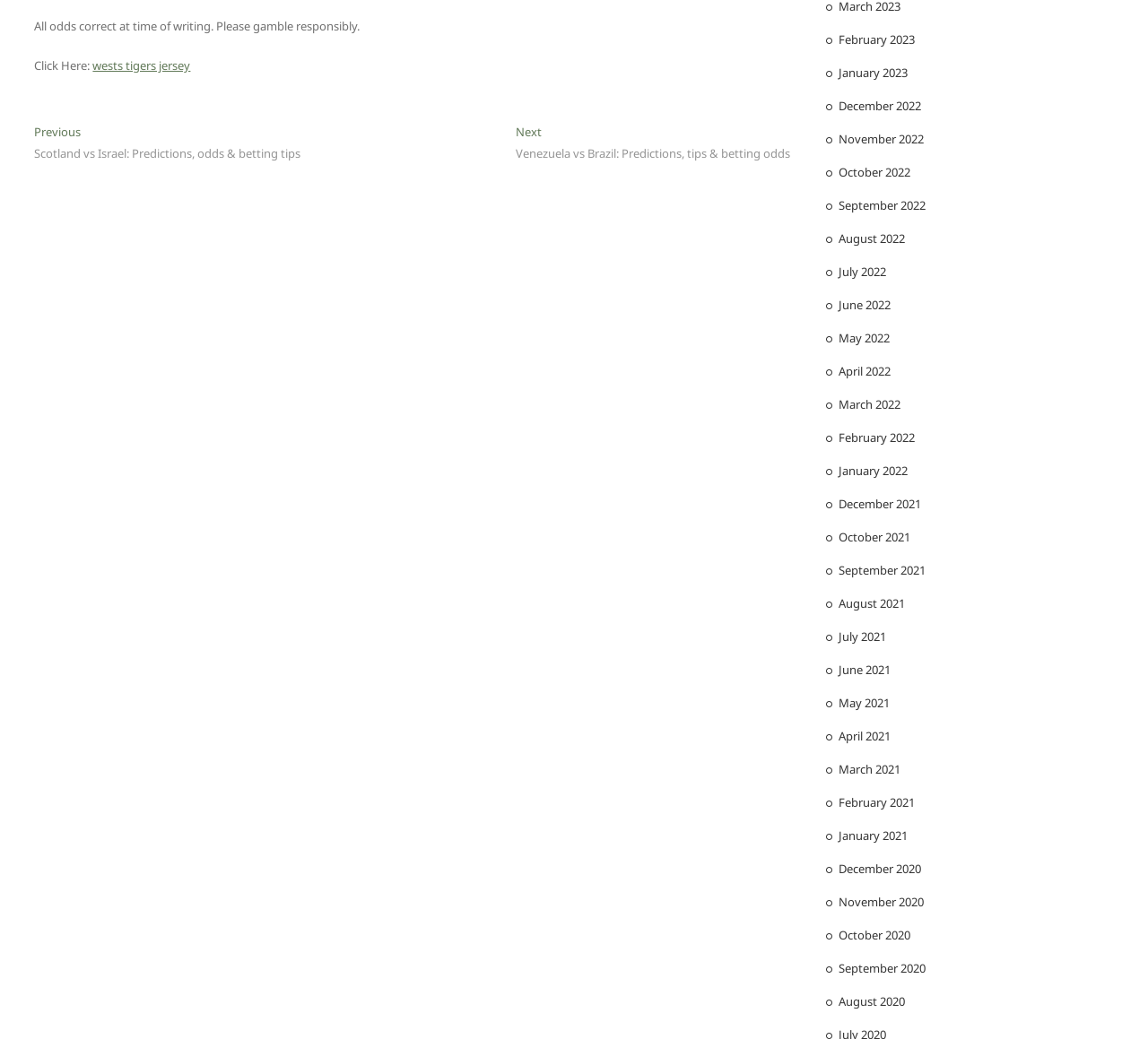How many months are listed in the archive?
Please use the visual content to give a single word or phrase answer.

24